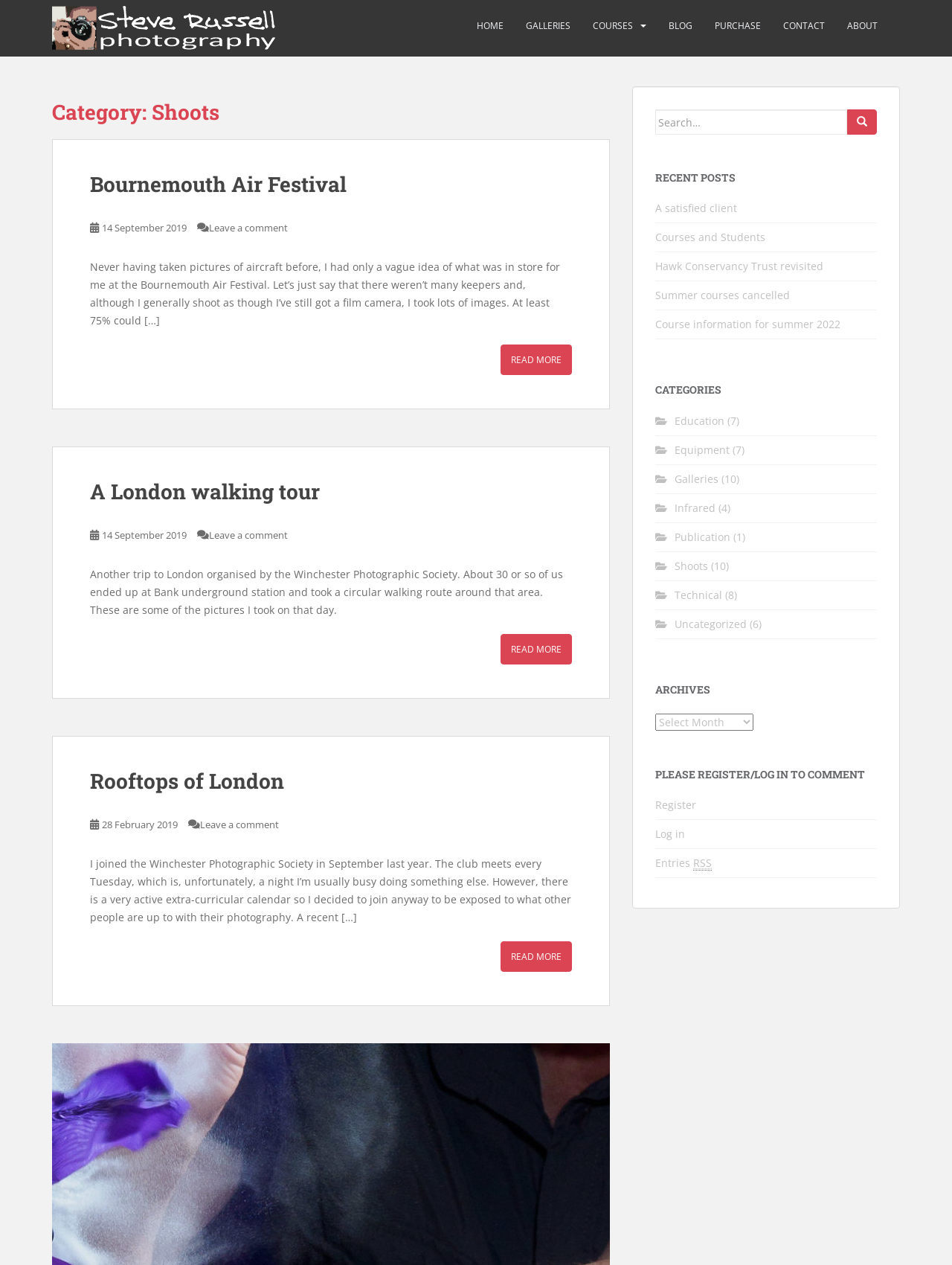Please identify the bounding box coordinates of the element that needs to be clicked to execute the following command: "Search by expertise, name or affiliation". Provide the bounding box using four float numbers between 0 and 1, formatted as [left, top, right, bottom].

None